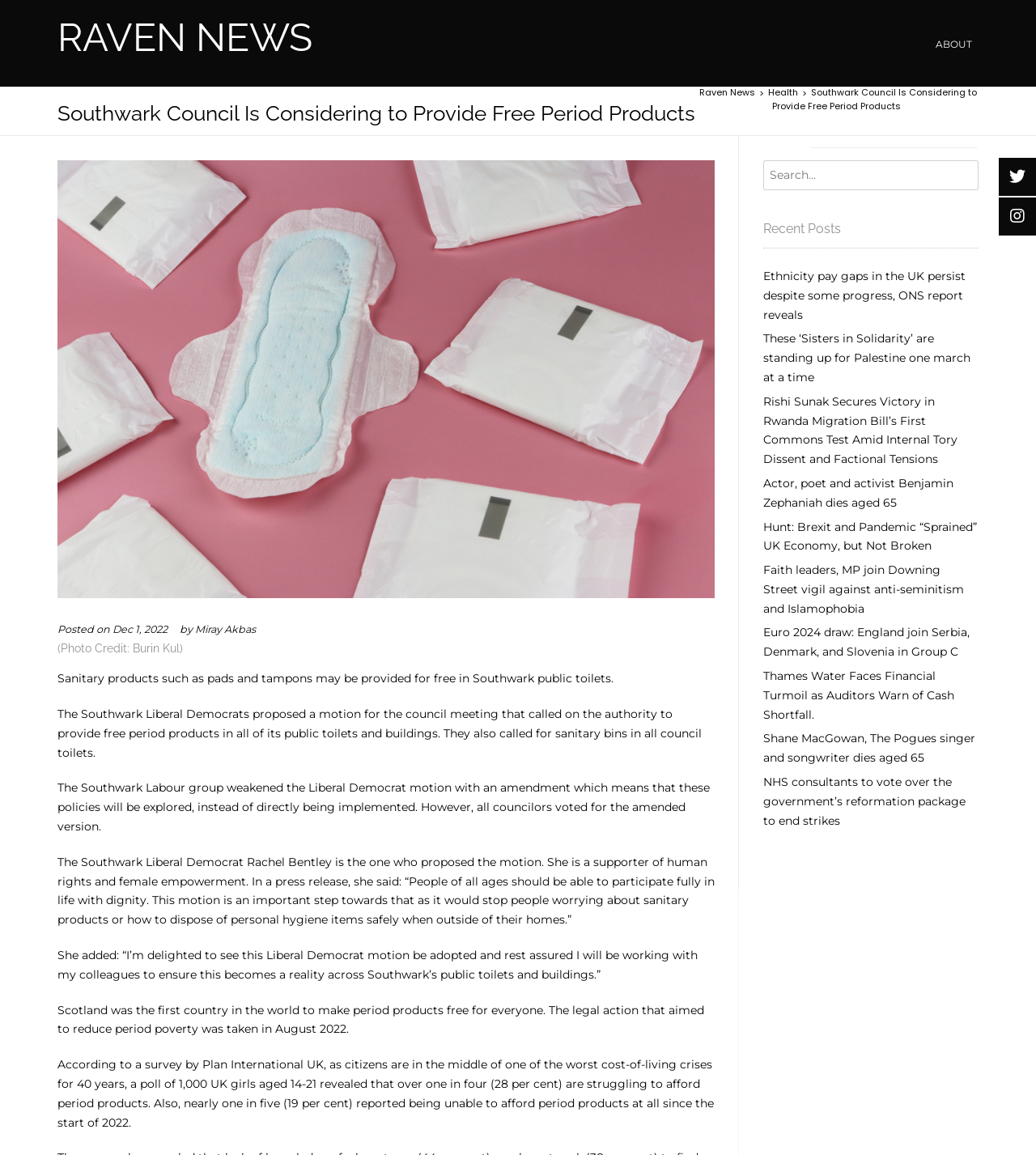What is the name of the country that made period products free for everyone?
Please provide a comprehensive answer based on the details in the screenshot.

According to the article, Scotland was the first country in the world to make period products free for everyone, as mentioned in the context of reducing period poverty.